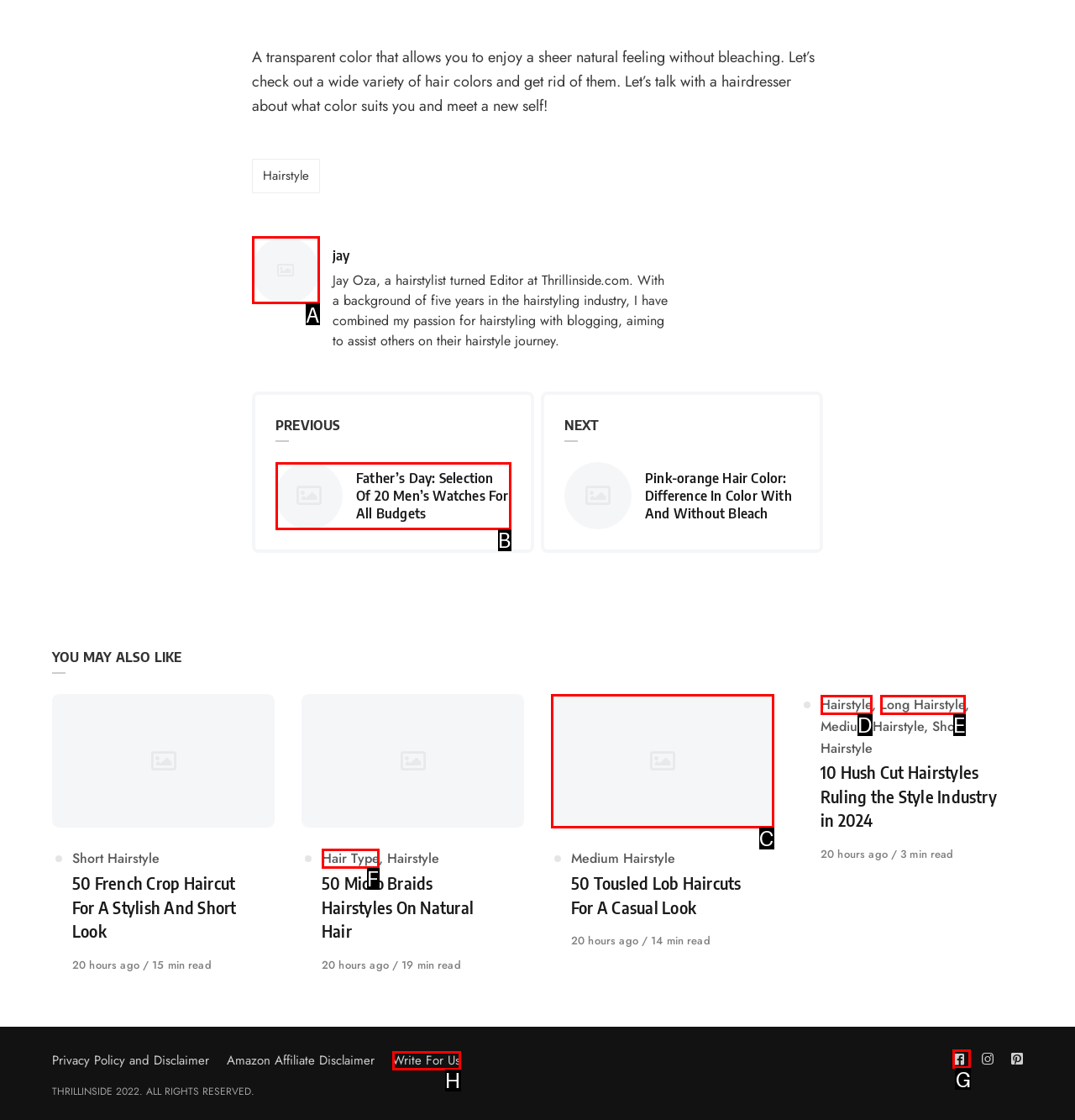Identify the correct UI element to click on to achieve the task: Follow us on Facebook. Provide the letter of the appropriate element directly from the available choices.

G